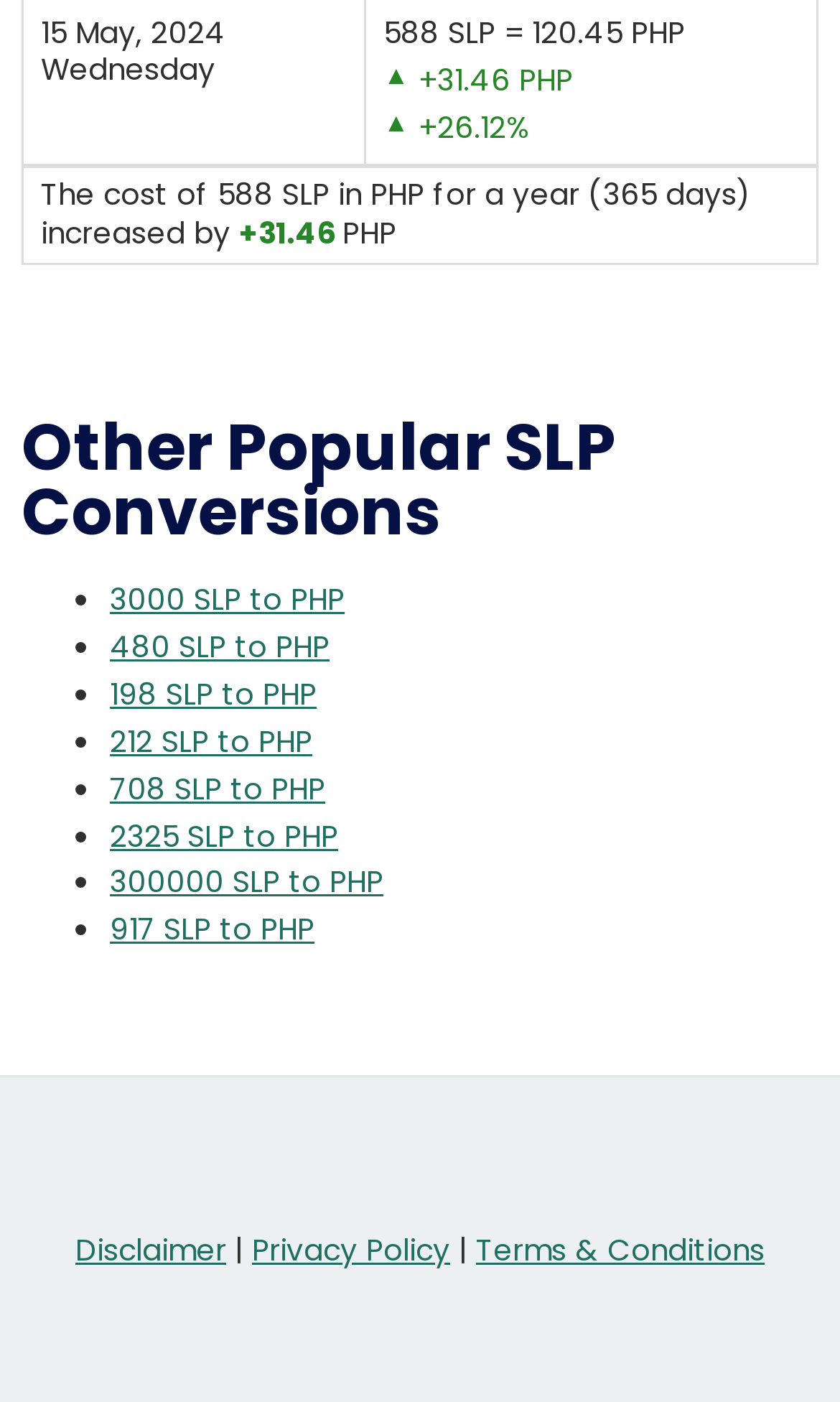Answer the question below using just one word or a short phrase: 
What is the value of 588 SLP in PHP?

120.45 PHP